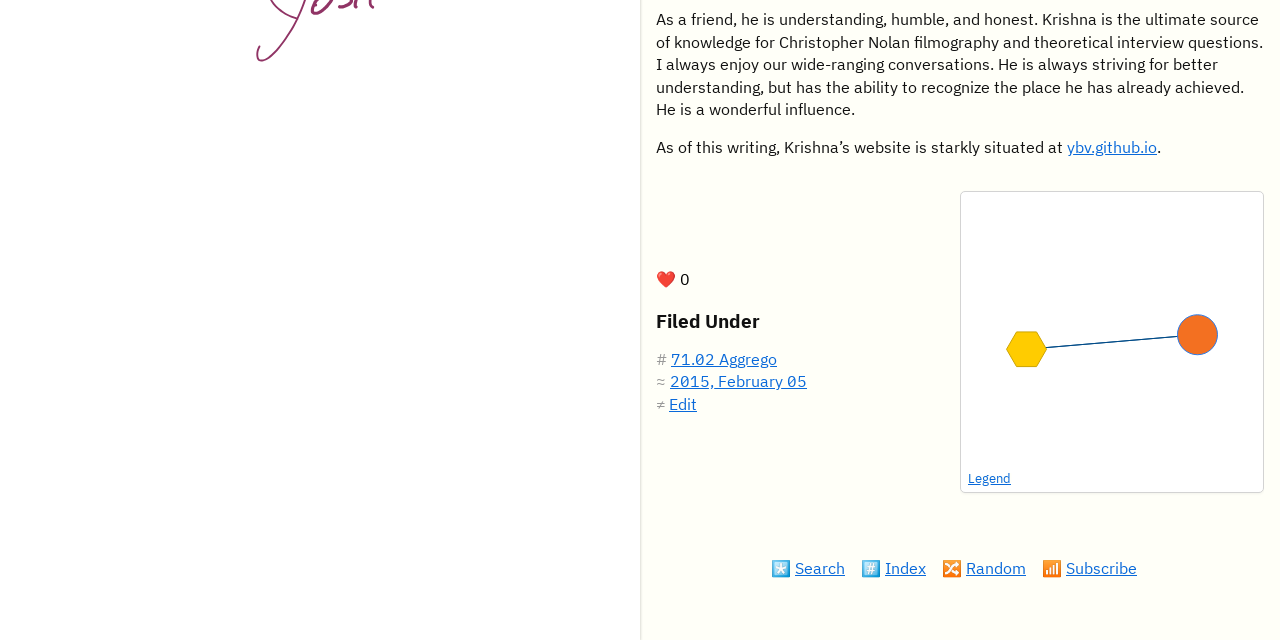Find the bounding box coordinates for the HTML element described as: "2015, February 05". The coordinates should consist of four float values between 0 and 1, i.e., [left, top, right, bottom].

[0.523, 0.58, 0.63, 0.612]